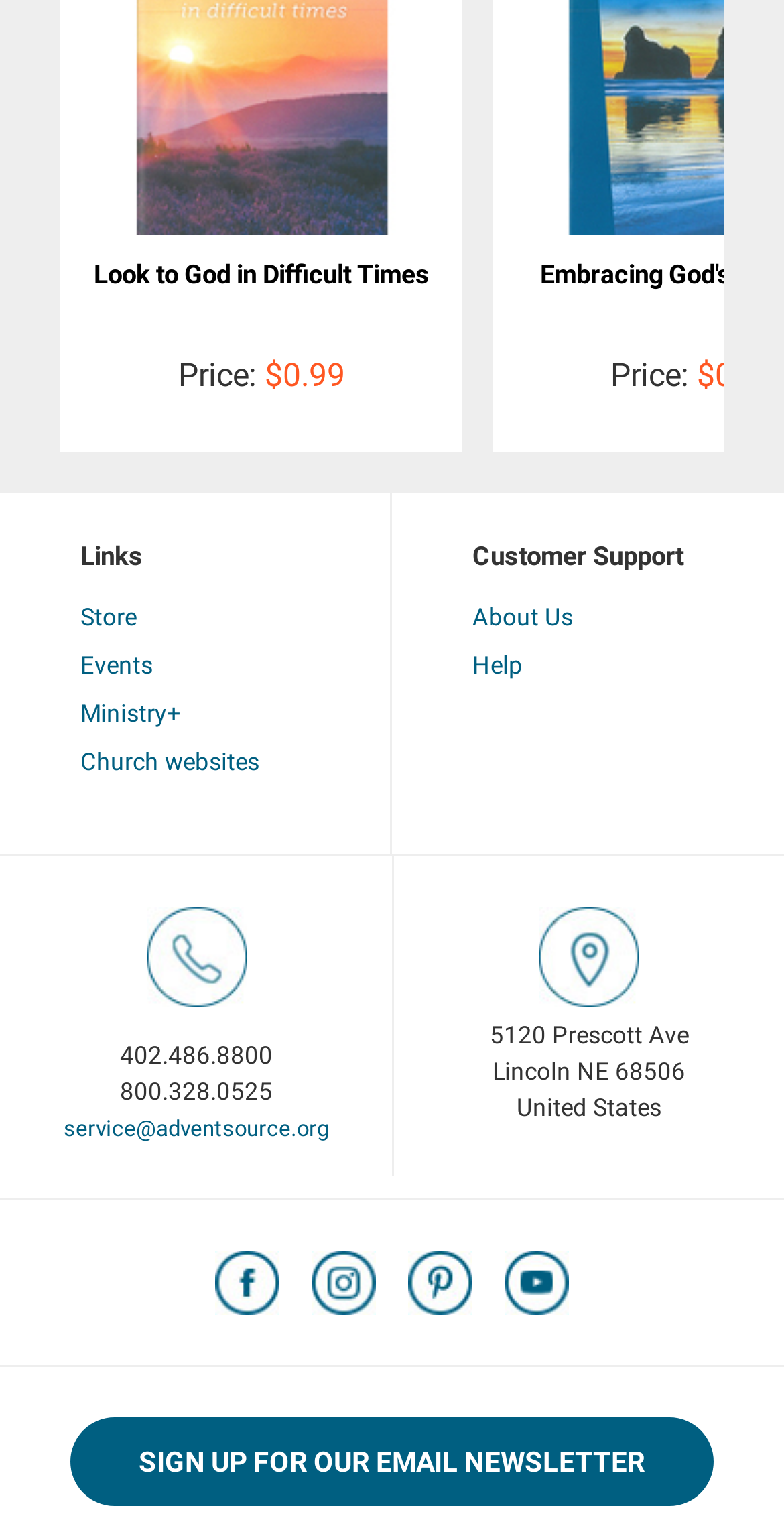Please provide the bounding box coordinates in the format (top-left x, top-left y, bottom-right x, bottom-right y). Remember, all values are floating point numbers between 0 and 1. What is the bounding box coordinate of the region described as: Church websites

[0.103, 0.489, 0.331, 0.508]